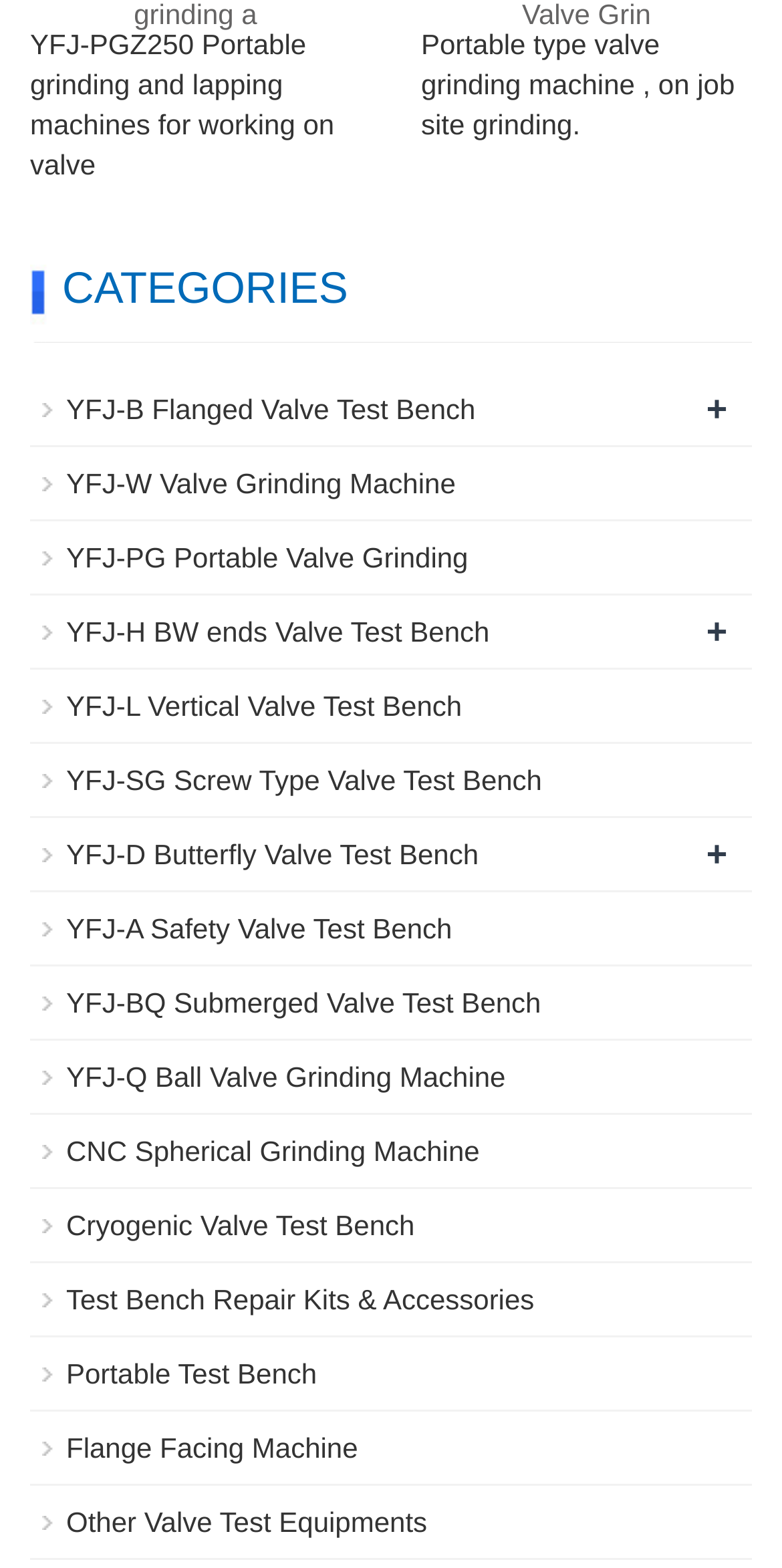What is the first product listed under CATEGORIES?
Based on the image, give a one-word or short phrase answer.

YFJ-B Flanged Valve Test Bench